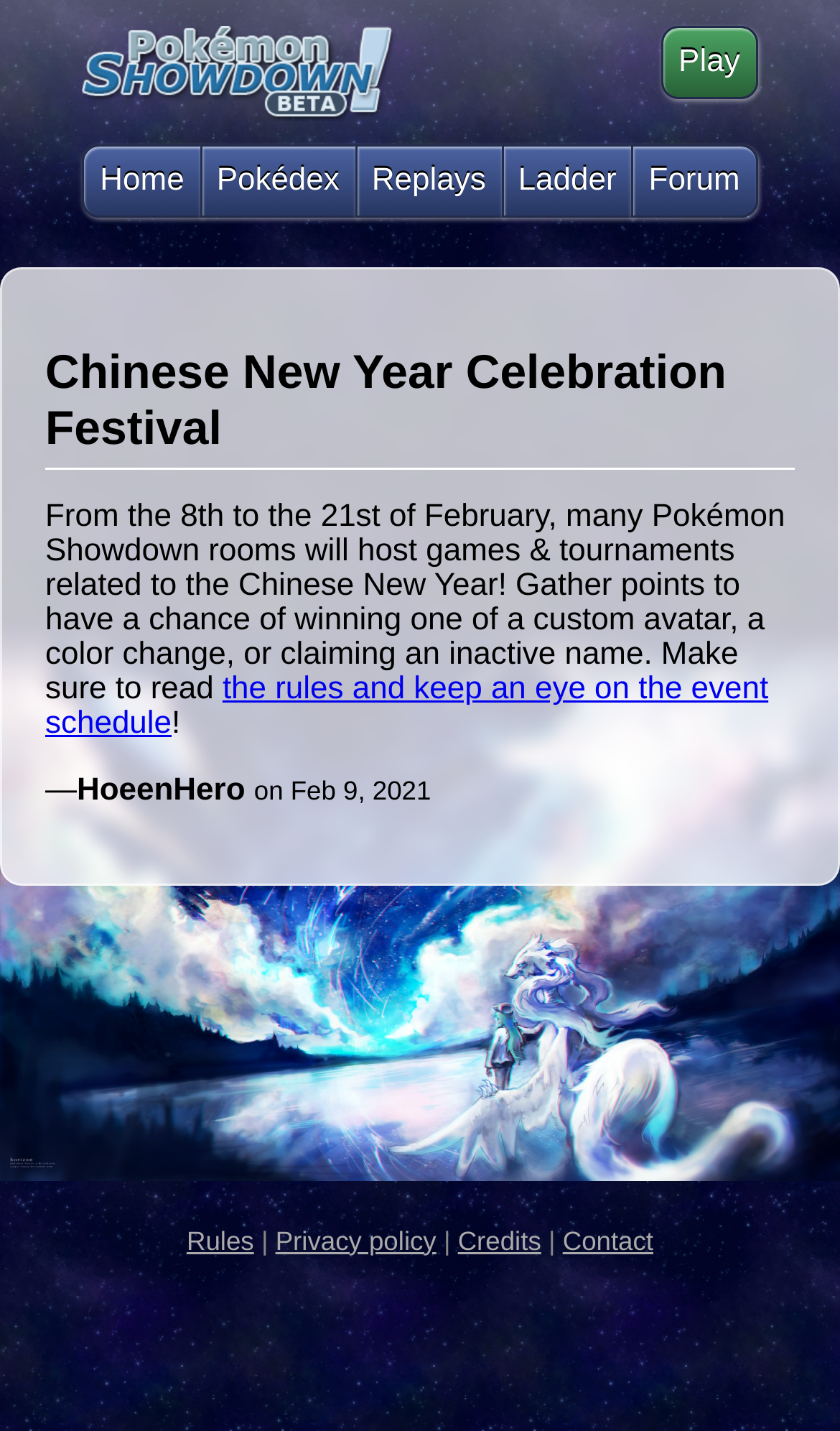What is the name of the Pokémon-related website? Look at the image and give a one-word or short phrase answer.

Pokémon Showdown